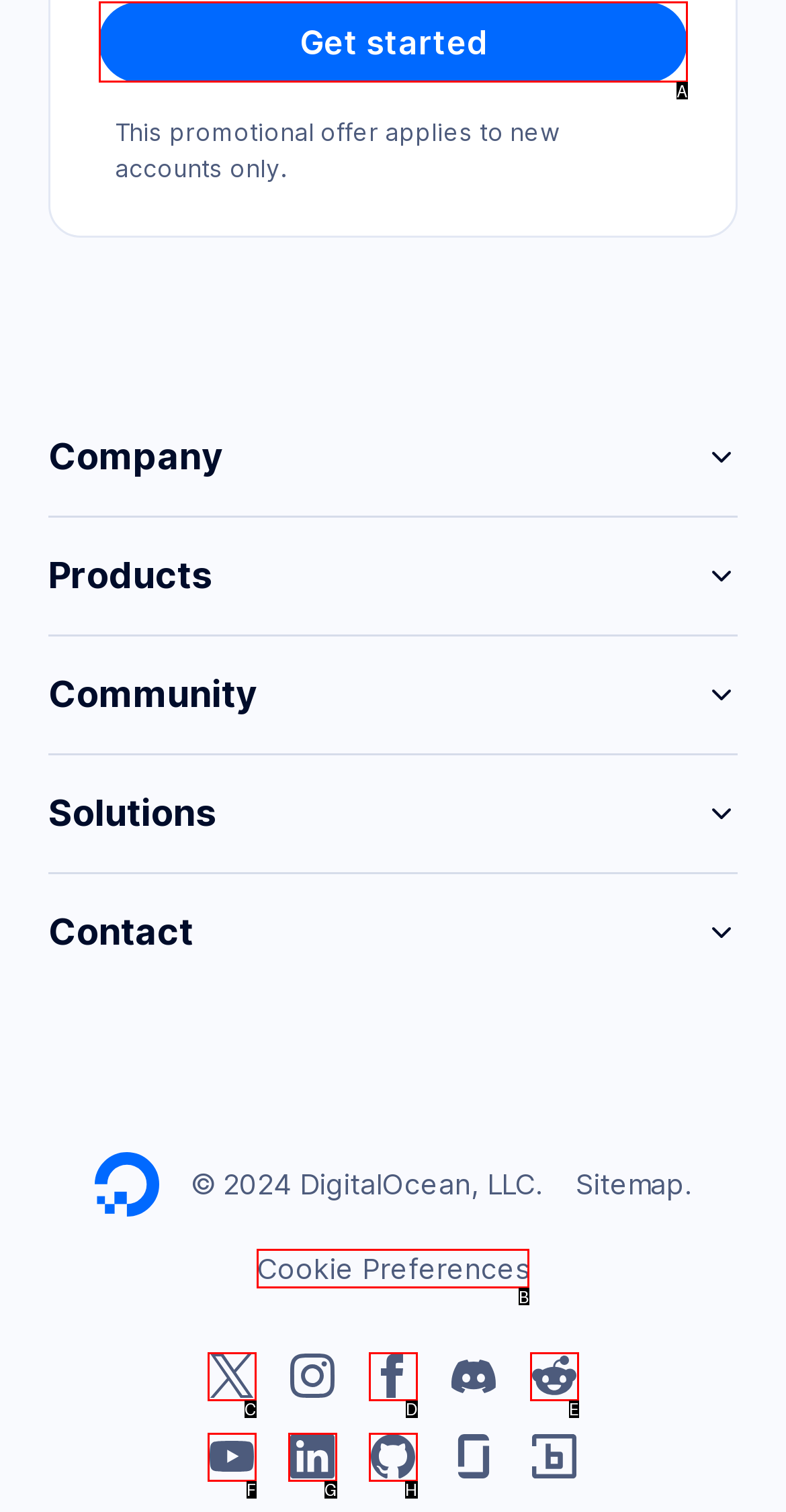Point out the UI element to be clicked for this instruction: Open Cookie Preferences Modal. Provide the answer as the letter of the chosen element.

B